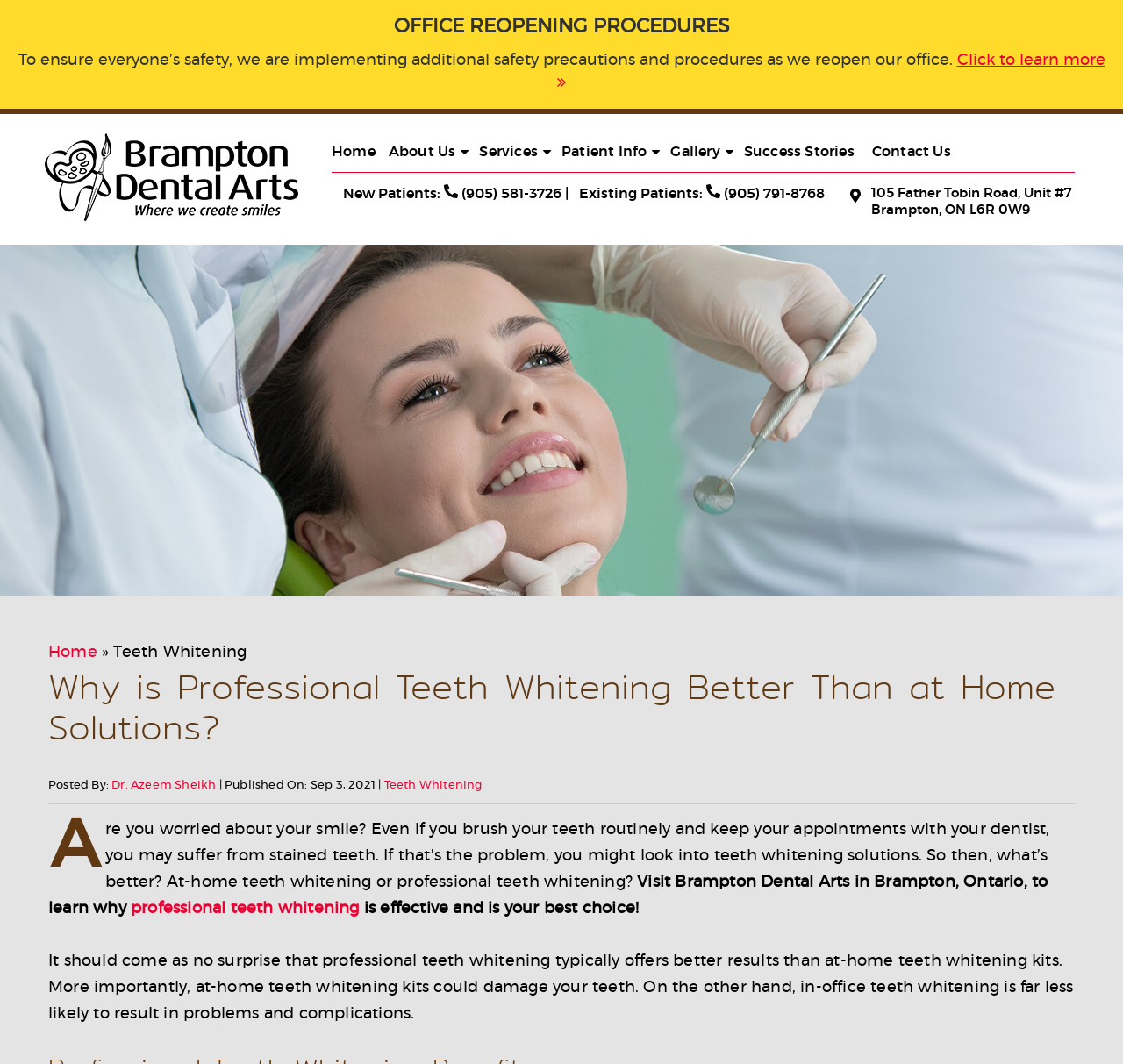What is the benefit of professional teeth whitening?
Please answer the question with a single word or phrase, referencing the image.

Better results